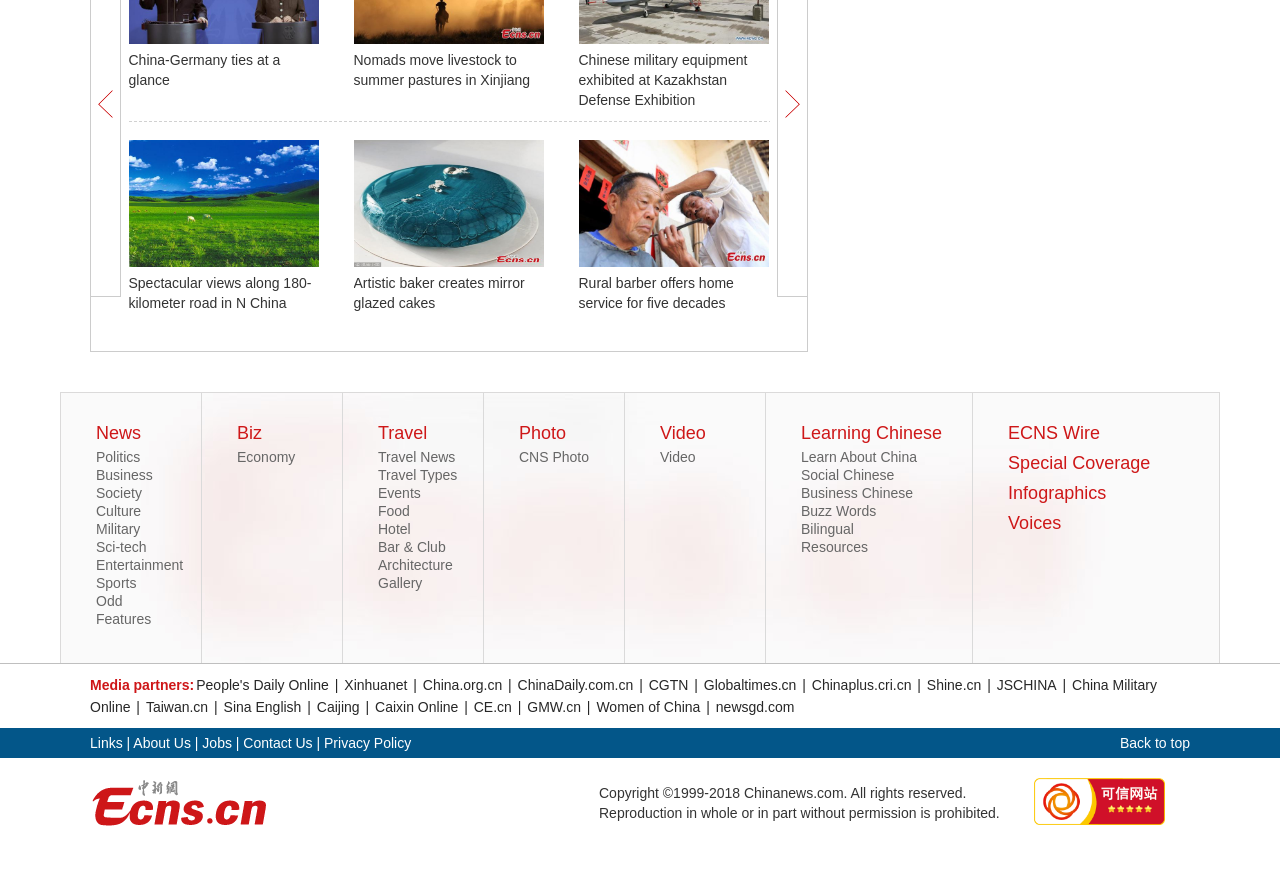Based on the provided description, "China-Germany ties at a glance", find the bounding box of the corresponding UI element in the screenshot.

[0.1, 0.059, 0.219, 0.1]